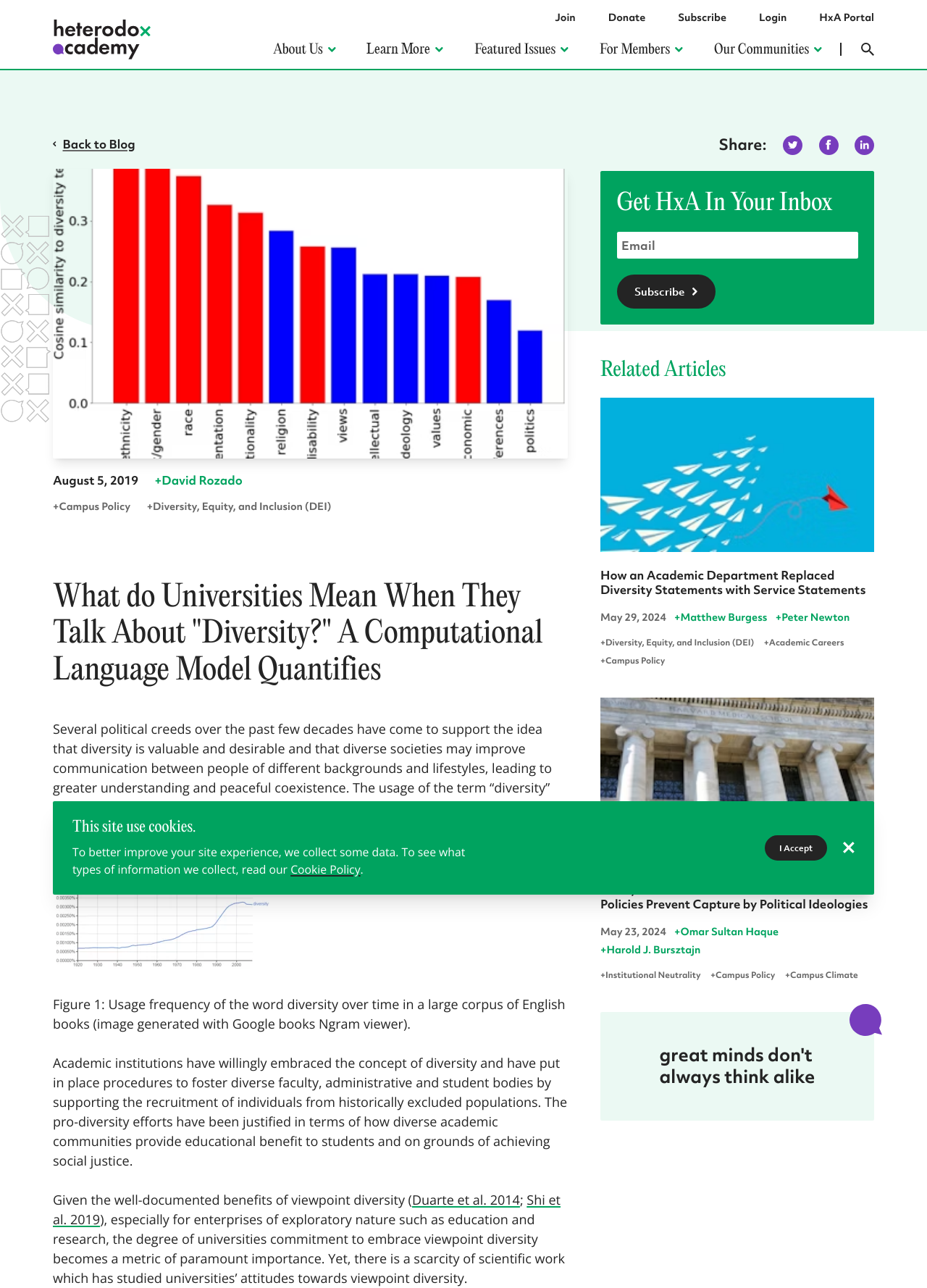What is the purpose of the figure shown on this webpage?
Based on the image, respond with a single word or phrase.

To illustrate the growing popularity of the term diversity